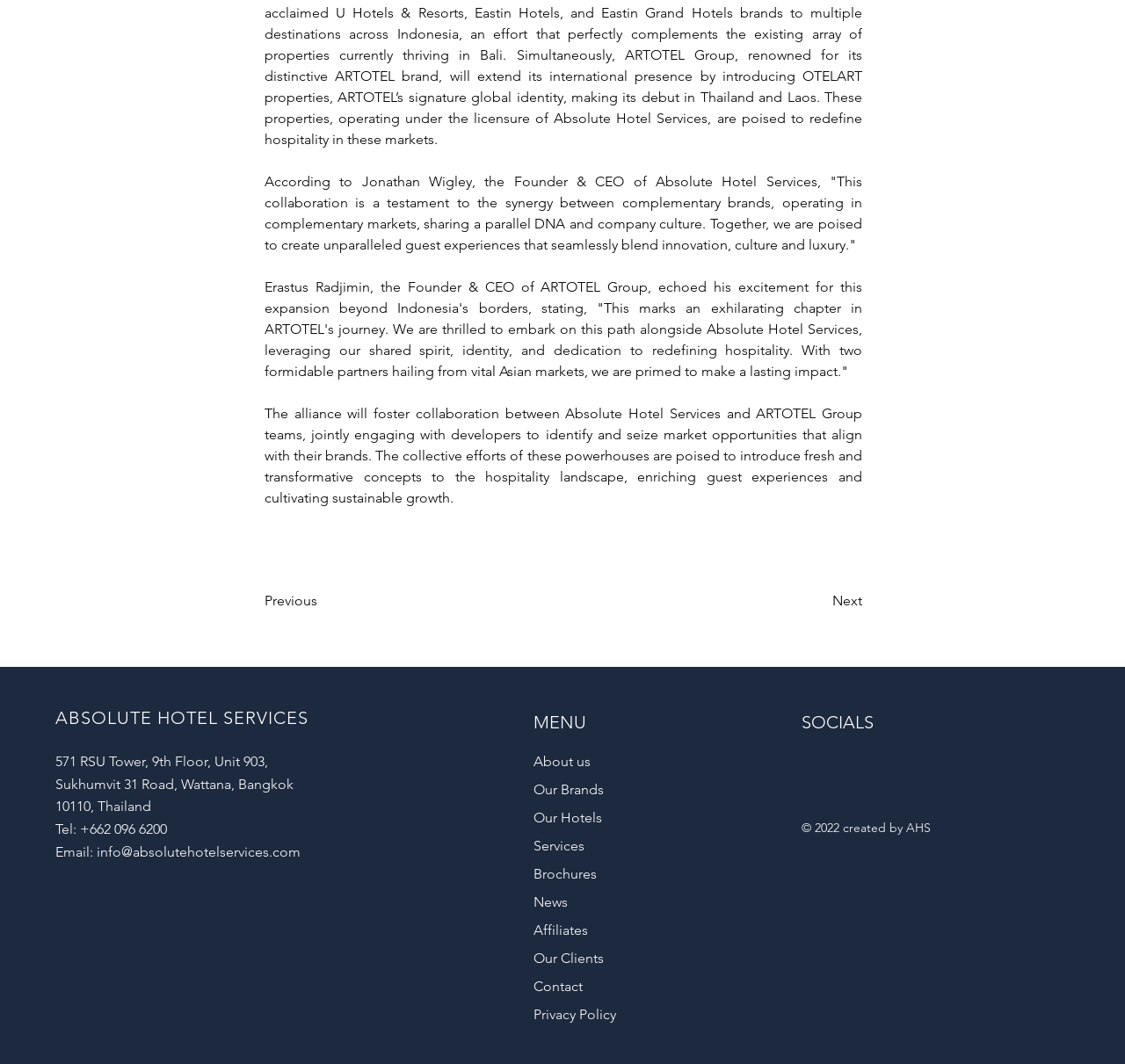What is the name of the company mentioned in the quote?
Respond to the question with a well-detailed and thorough answer.

The quote is attributed to Jonathan Wigley, the Founder & CEO of Absolute Hotel Services, which suggests that the company mentioned is Absolute Hotel Services.